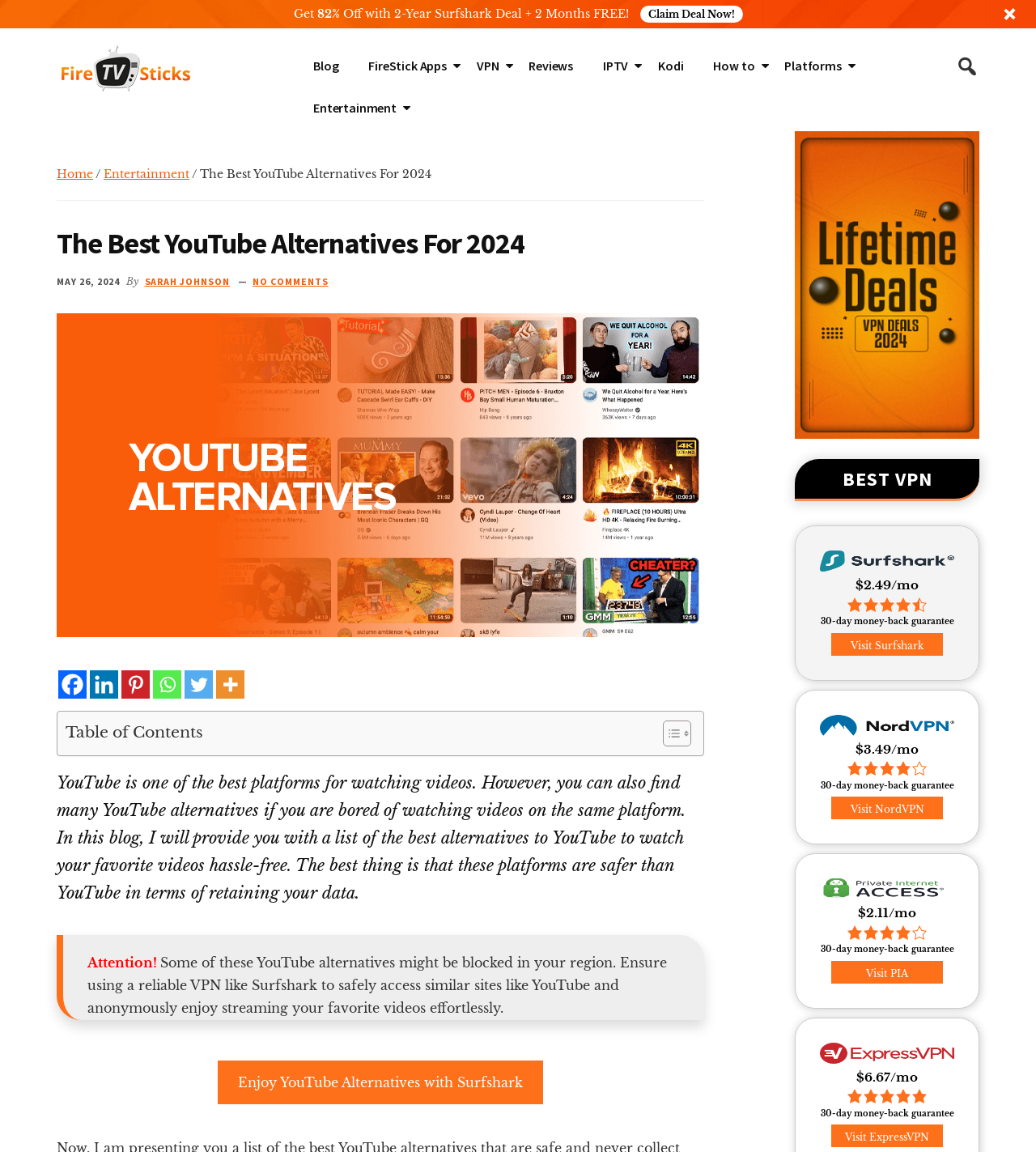What is the topic of the blog post?
Provide a detailed and extensive answer to the question.

Based on the webpage content, the topic of the blog post is about YouTube alternatives, which is evident from the heading 'The Best YouTube Alternatives For 2024' and the text that follows, discussing various alternatives to YouTube.